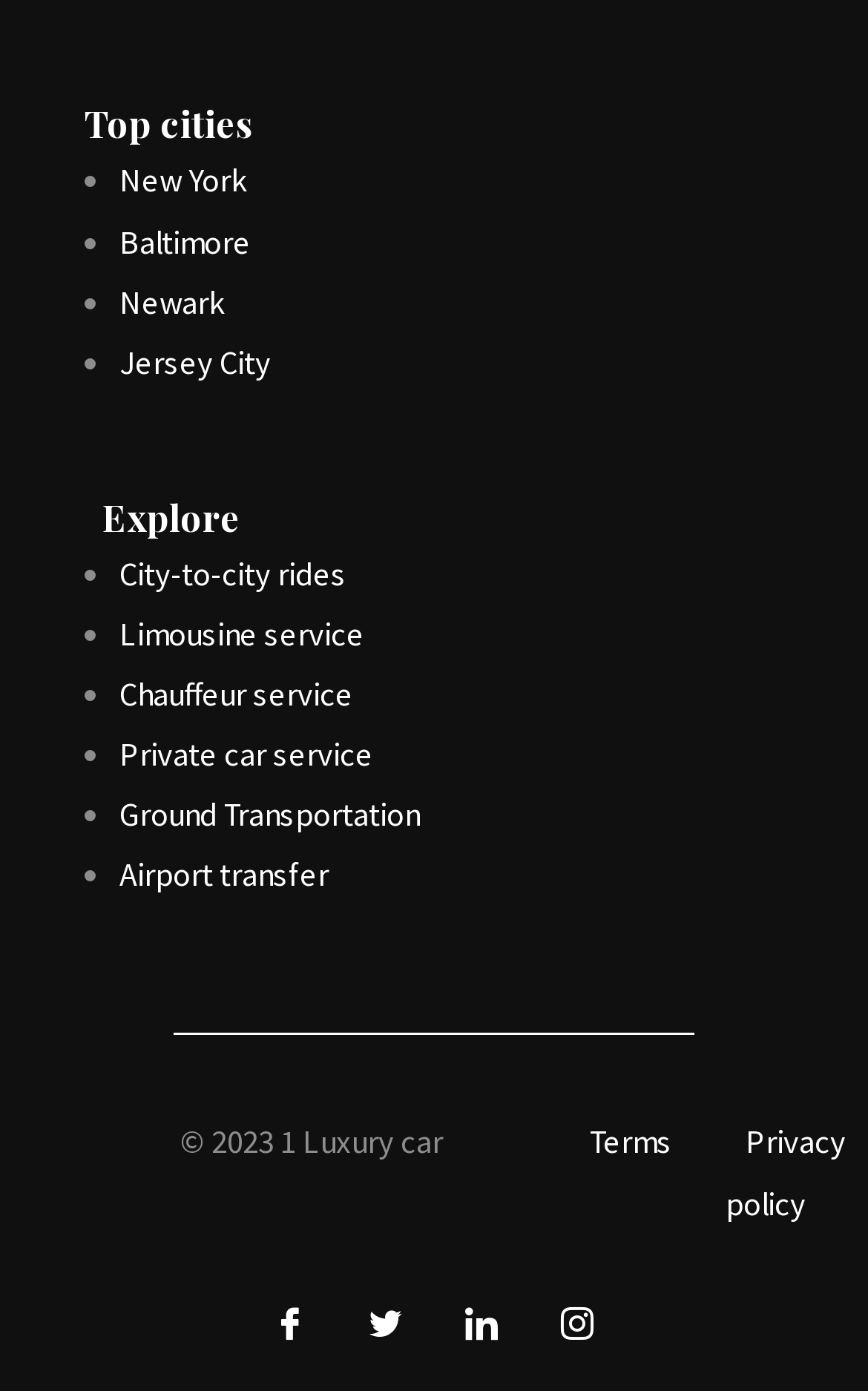How many social media links are there?
Provide a detailed answer to the question using information from the image.

I counted the number of links at the bottom of the webpage, which are 'Facebook', 'Twitter', 'LinkedIn', and 'Instagram', so there are 4 social media links.